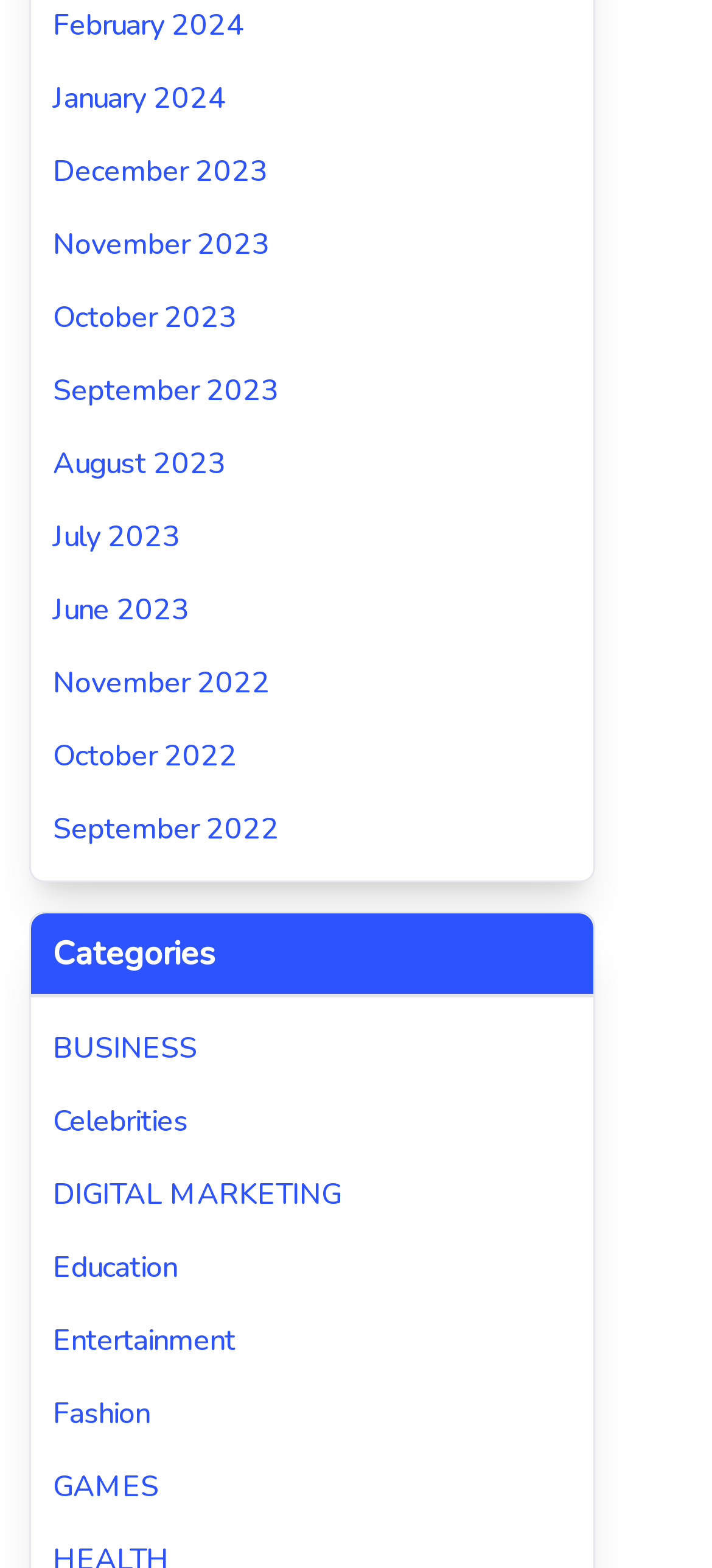What are the categories listed on the webpage?
Respond to the question with a single word or phrase according to the image.

BUSINESS, Celebrities, etc.